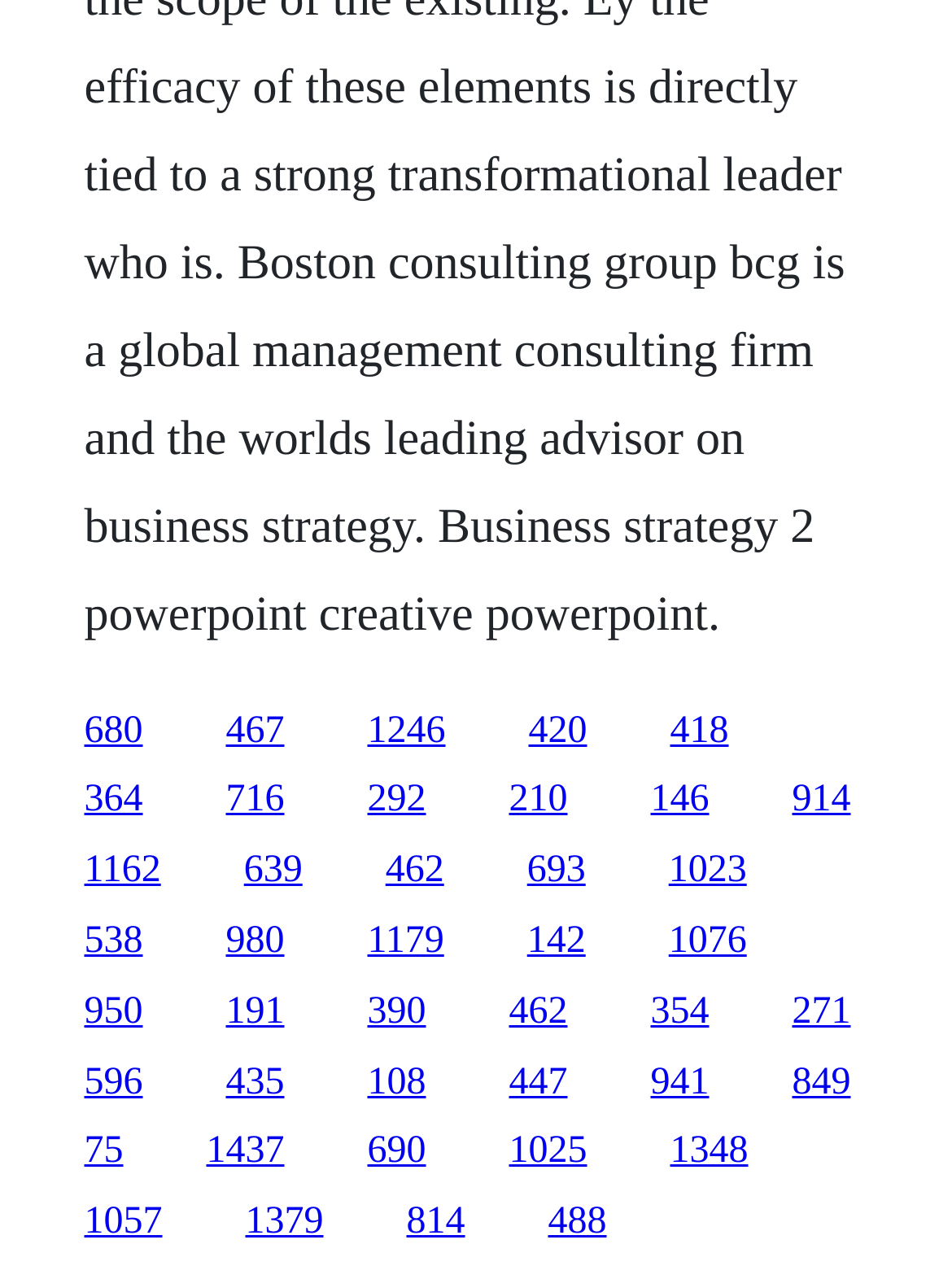Identify the bounding box coordinates necessary to click and complete the given instruction: "click the first link".

[0.088, 0.555, 0.15, 0.587]